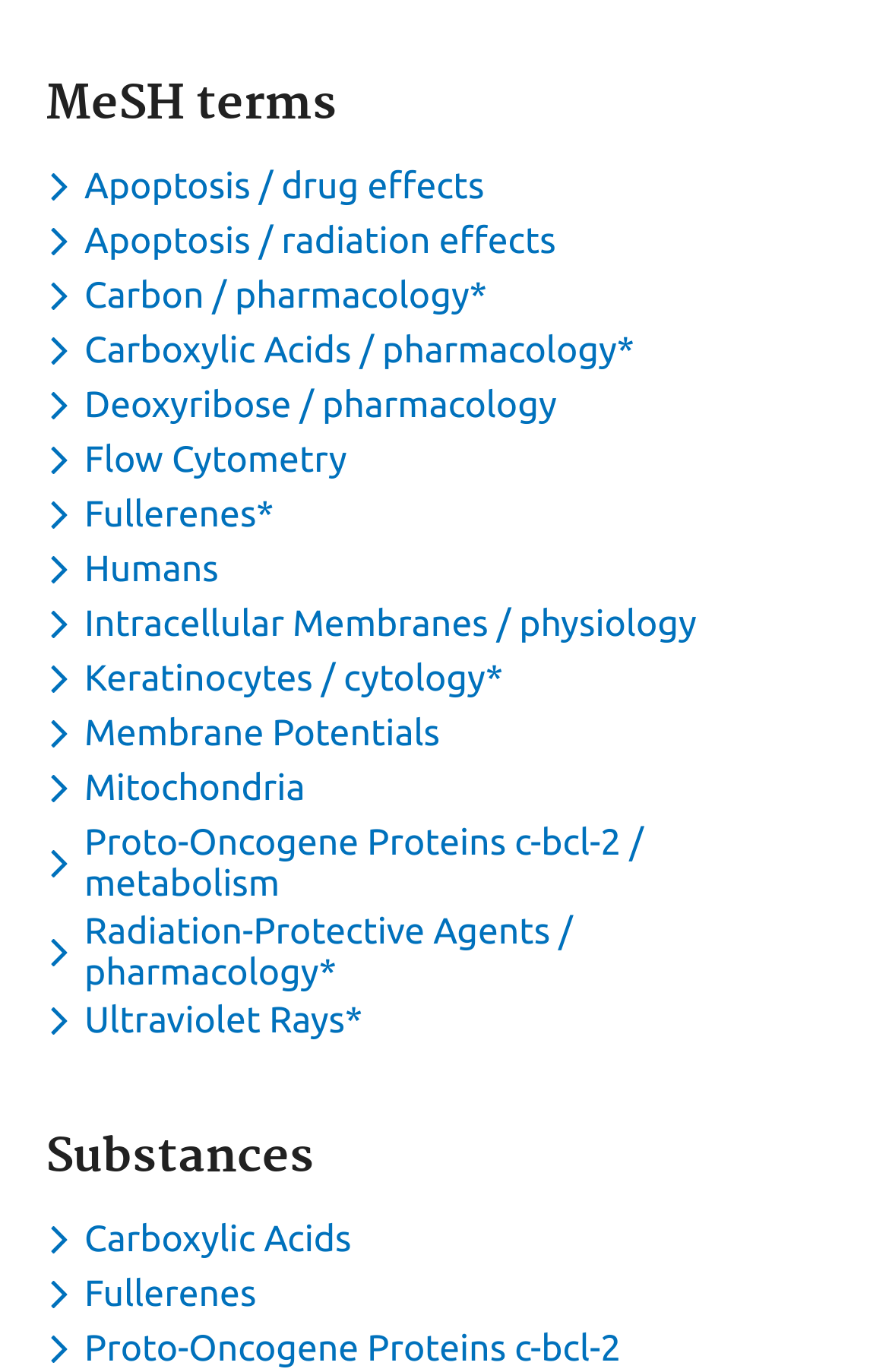What is the second substance?
Answer the question with a single word or phrase by looking at the picture.

Fullerenes